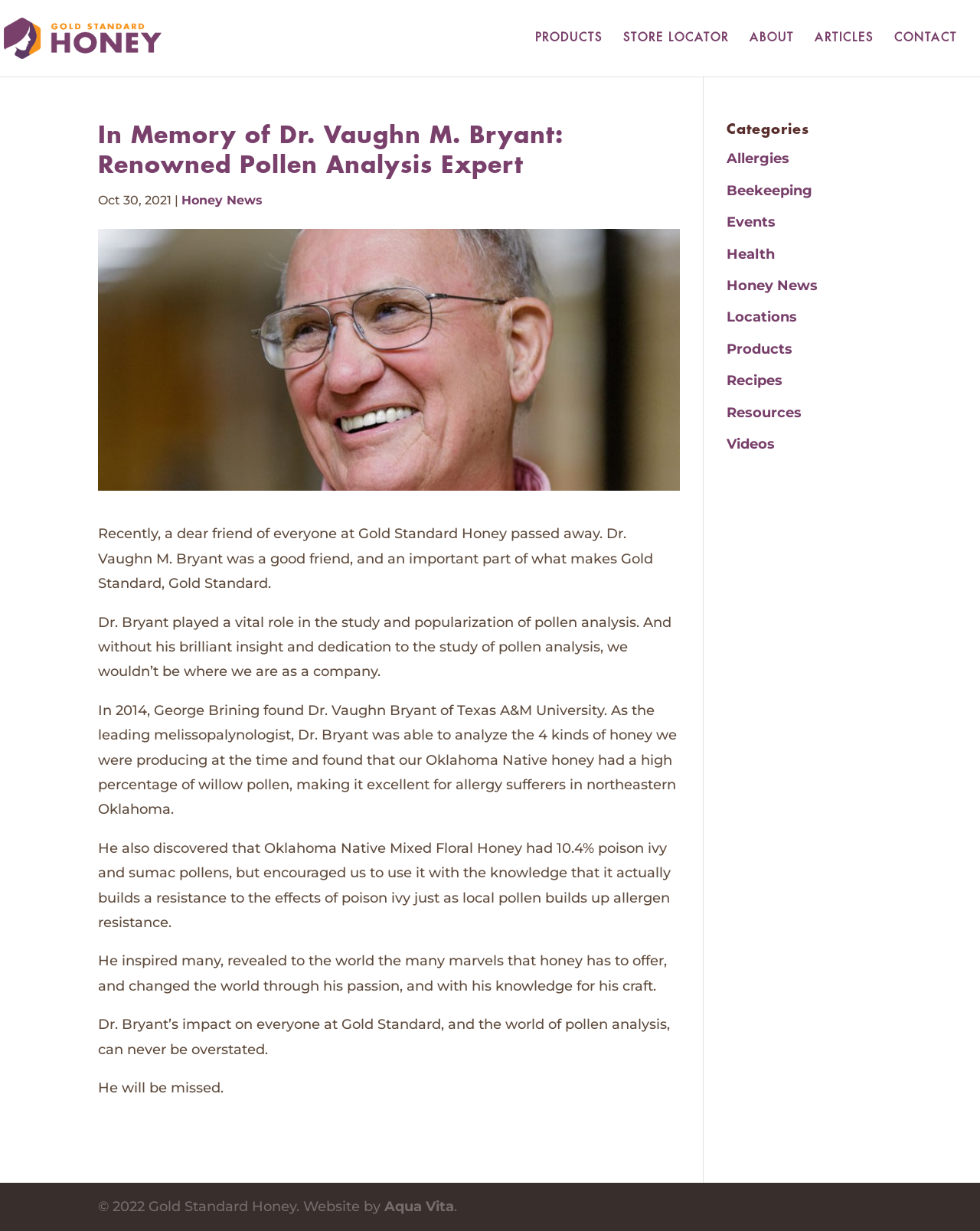What is the topic of the article?
Refer to the image and offer an in-depth and detailed answer to the question.

I found the answer by reading the text in the article section, which is a tribute to Dr. Vaughn M. Bryant, indicating that the topic of the article is his passing.